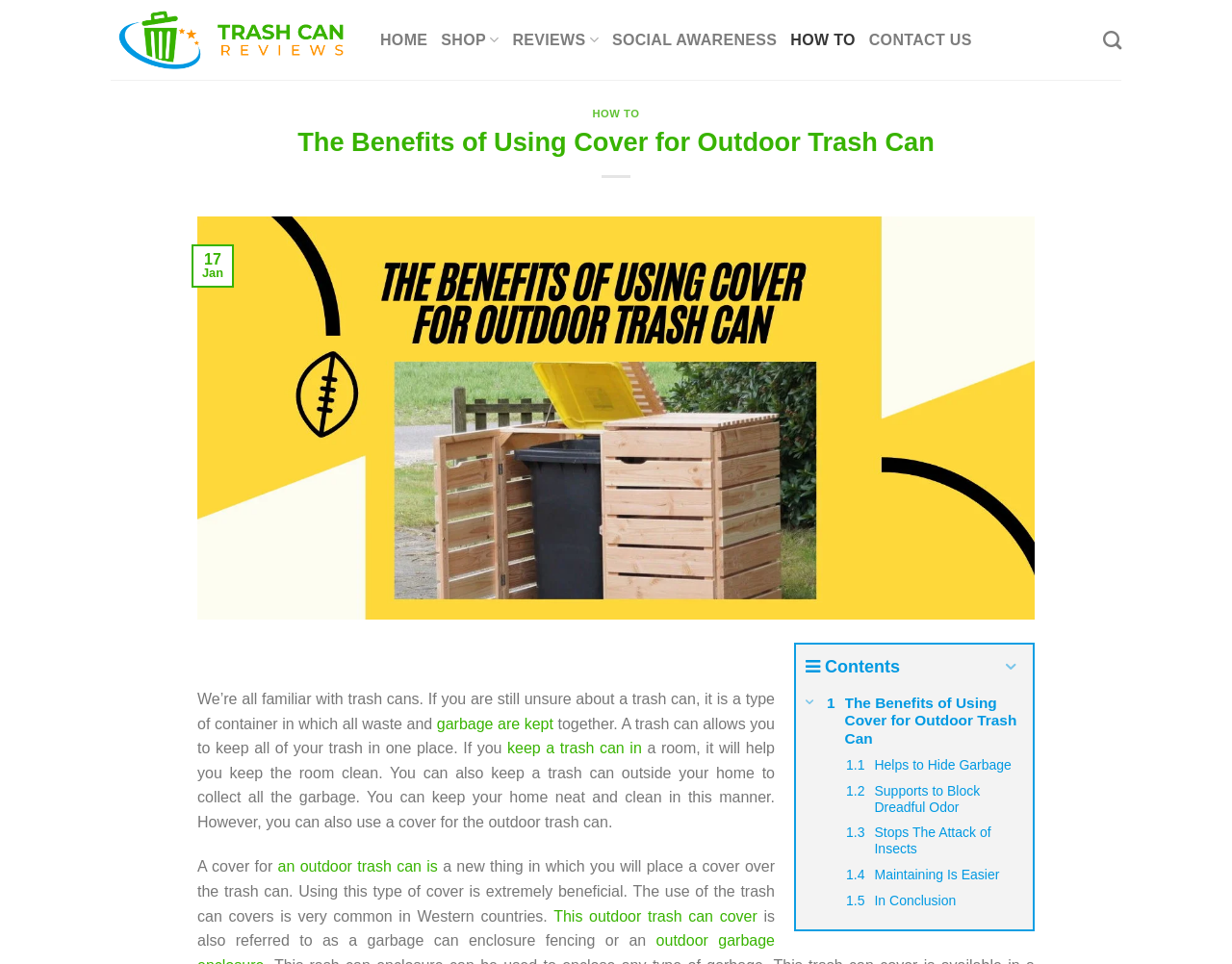Can you identify and provide the main heading of the webpage?

The Benefits of Using Cover for Outdoor Trash Can